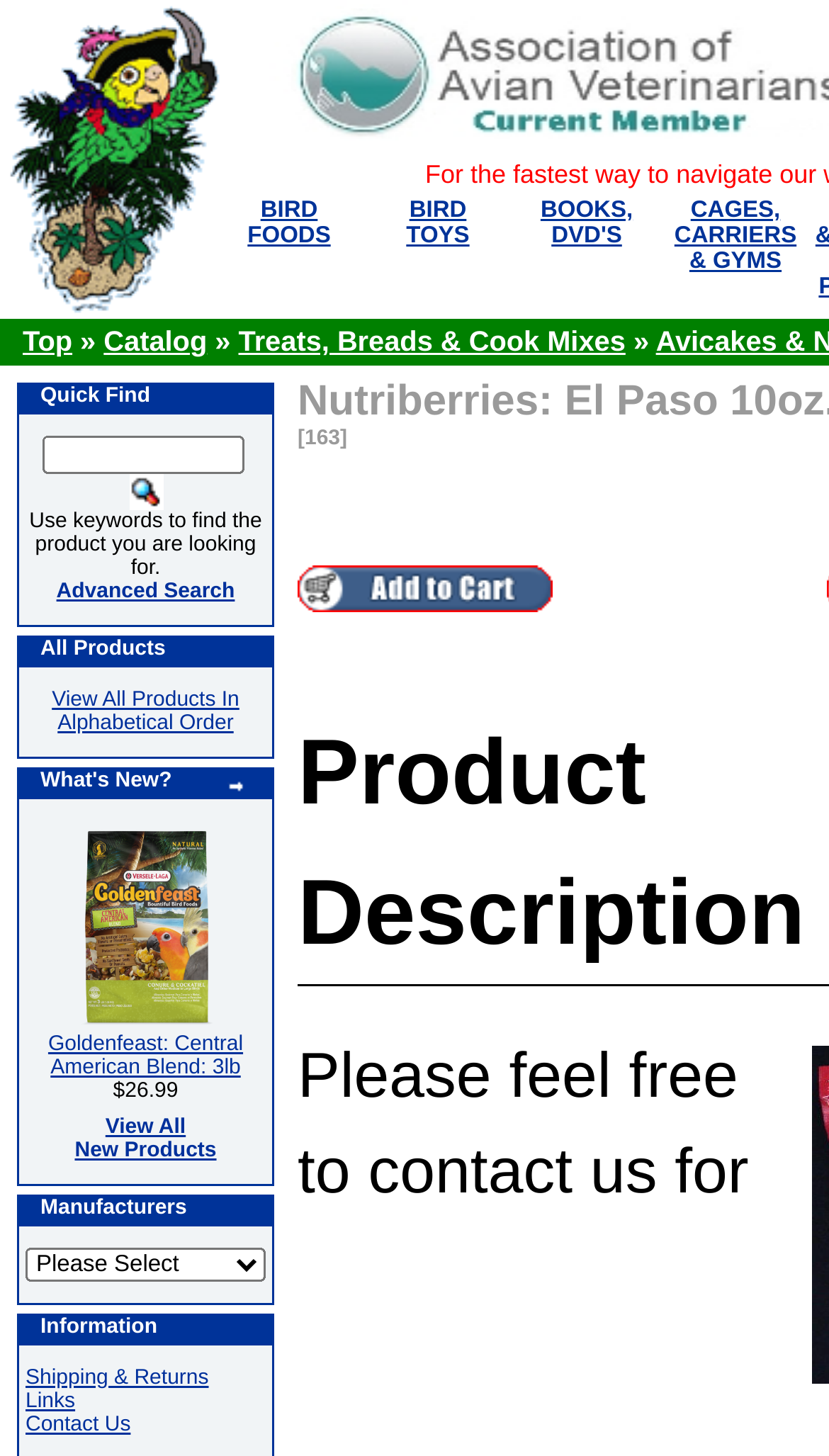Find the bounding box coordinates of the element you need to click on to perform this action: 'Quickly find a product'. The coordinates should be represented by four float values between 0 and 1, in the format [left, top, right, bottom].

[0.155, 0.325, 0.196, 0.35]